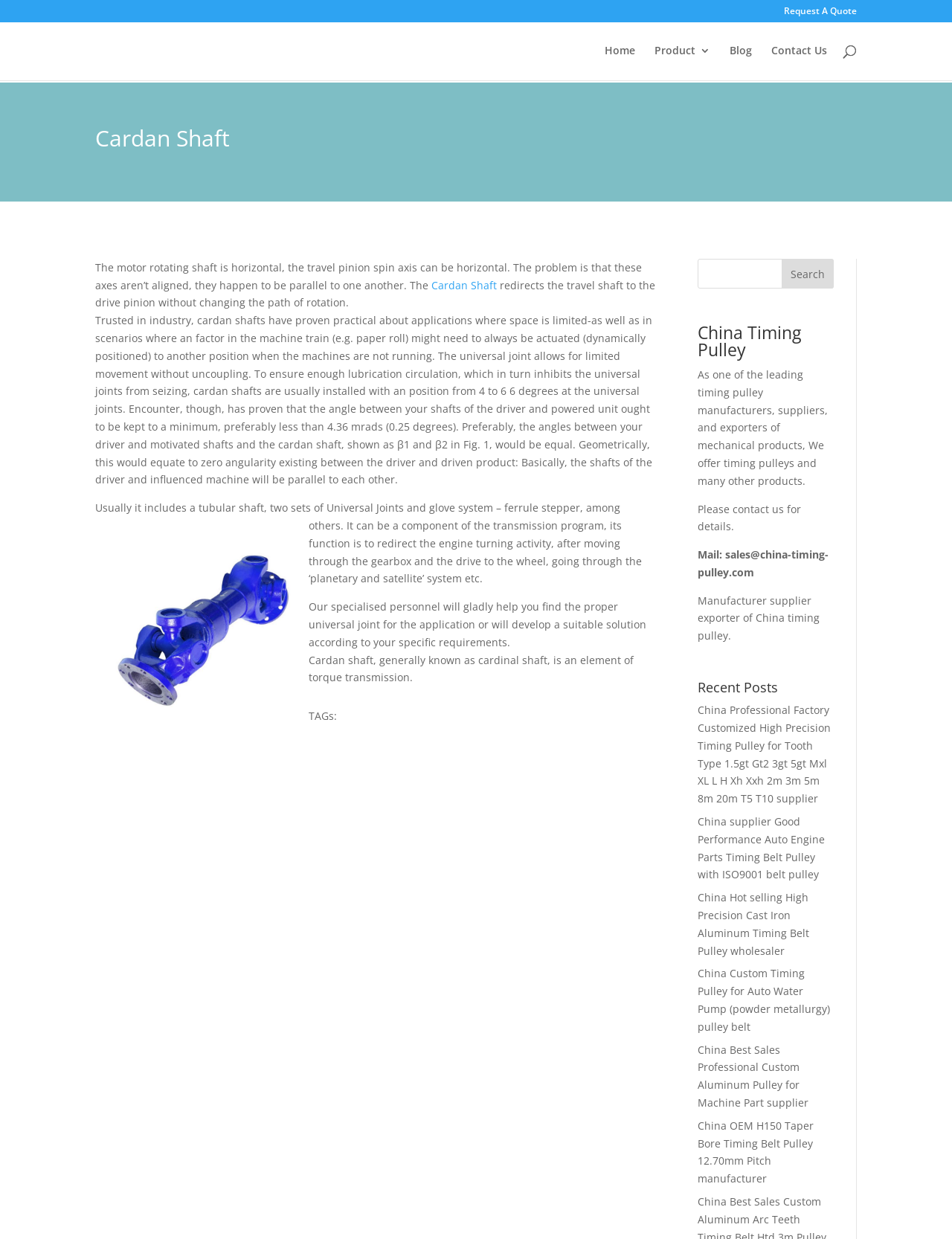What is the contact email of the company?
Look at the image and respond with a one-word or short phrase answer.

sales@china-timing-pulley.com